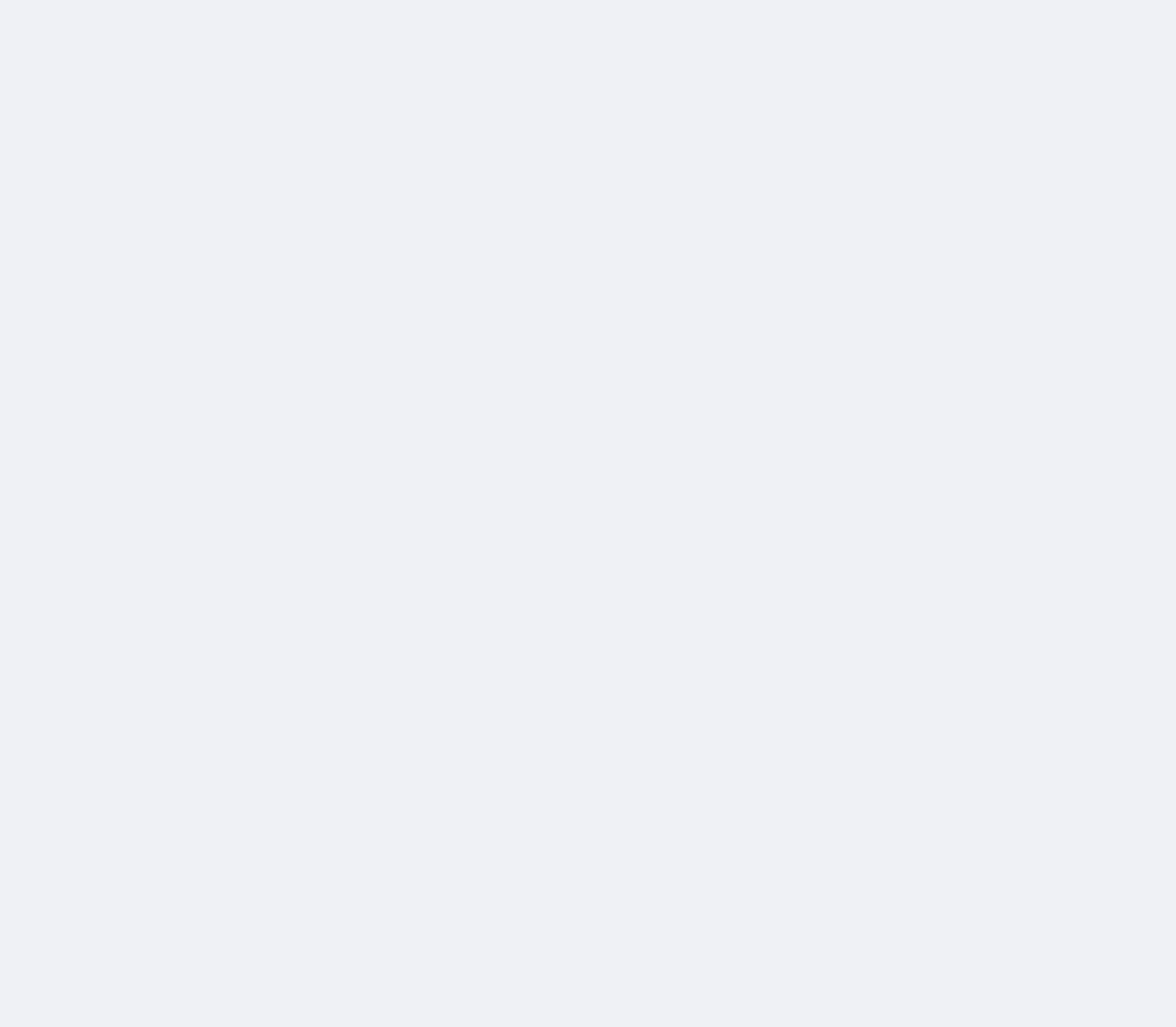Specify the bounding box coordinates for the region that must be clicked to perform the given instruction: "Explore the 'Online Exhibitions' section".

None